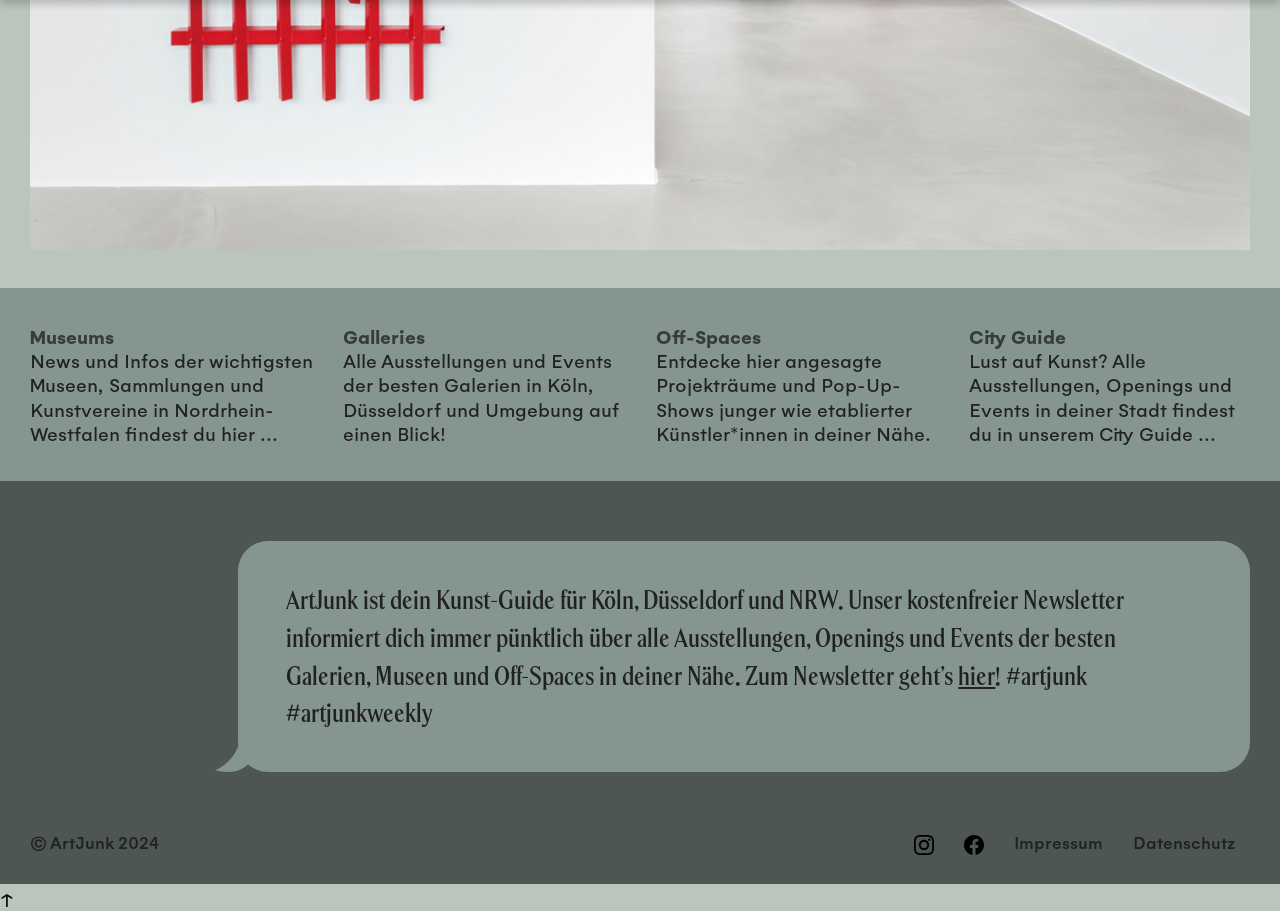Give a short answer to this question using one word or a phrase:
What social media platforms can ArtJunk be found on?

Instagram, Facebook